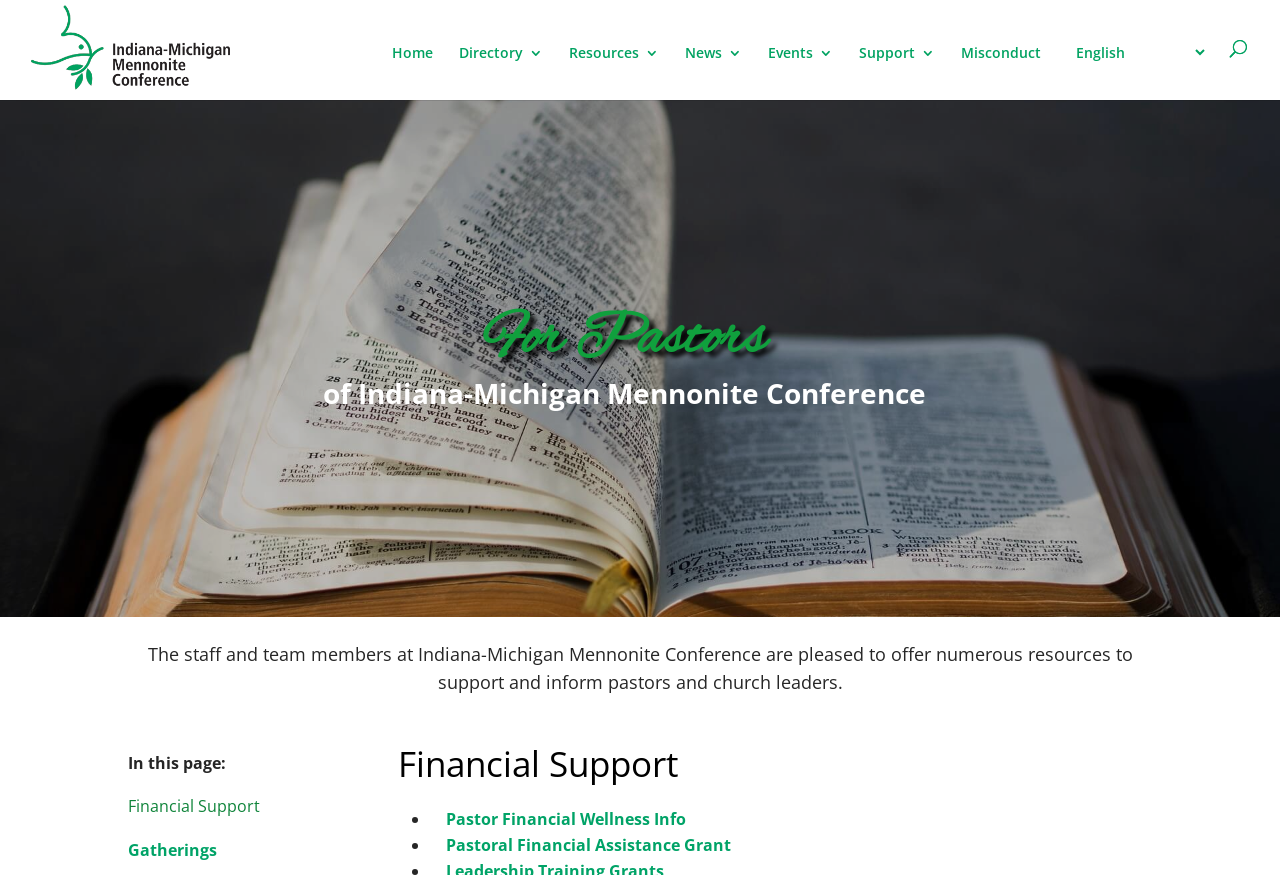Provide the bounding box coordinates of the HTML element described as: "Pastoral Financial Assistance Grant". The bounding box coordinates should be four float numbers between 0 and 1, i.e., [left, top, right, bottom].

[0.348, 0.953, 0.571, 0.978]